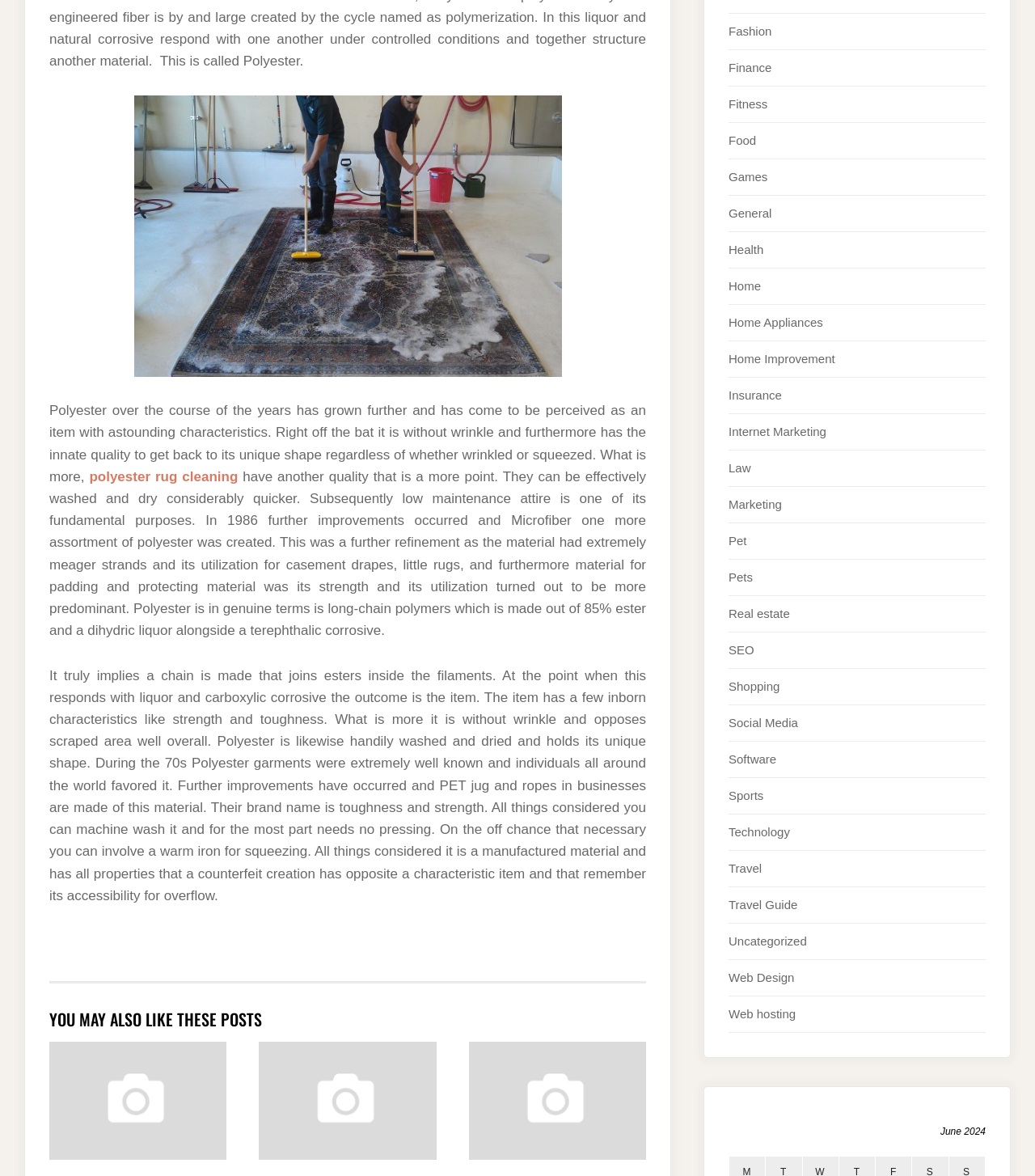Identify the bounding box for the UI element specified in this description: "Home". The coordinates must be four float numbers between 0 and 1, formatted as [left, top, right, bottom].

[0.704, 0.237, 0.735, 0.249]